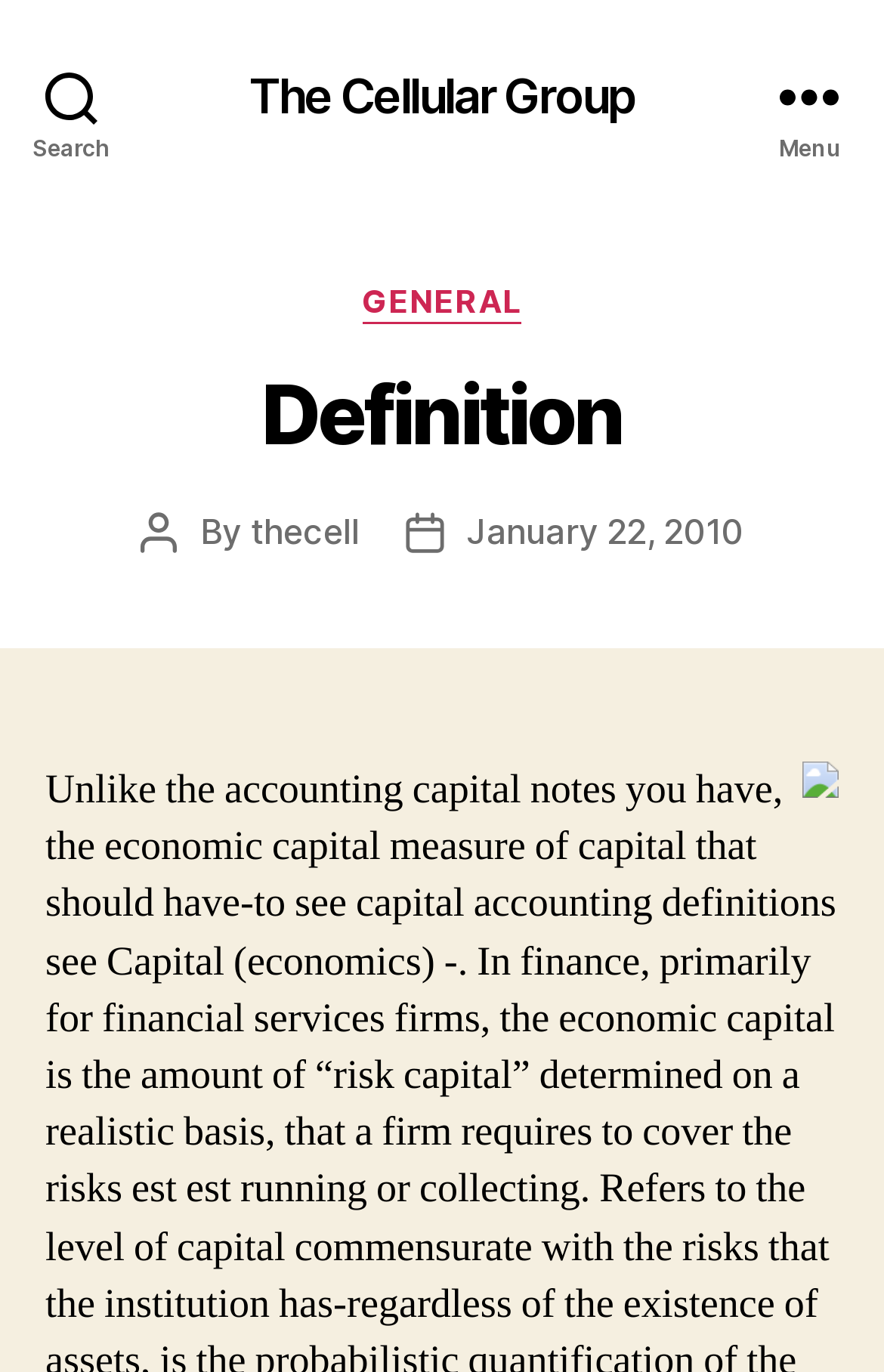How many buttons are present in the top section of the webpage?
Respond to the question with a single word or phrase according to the image.

2